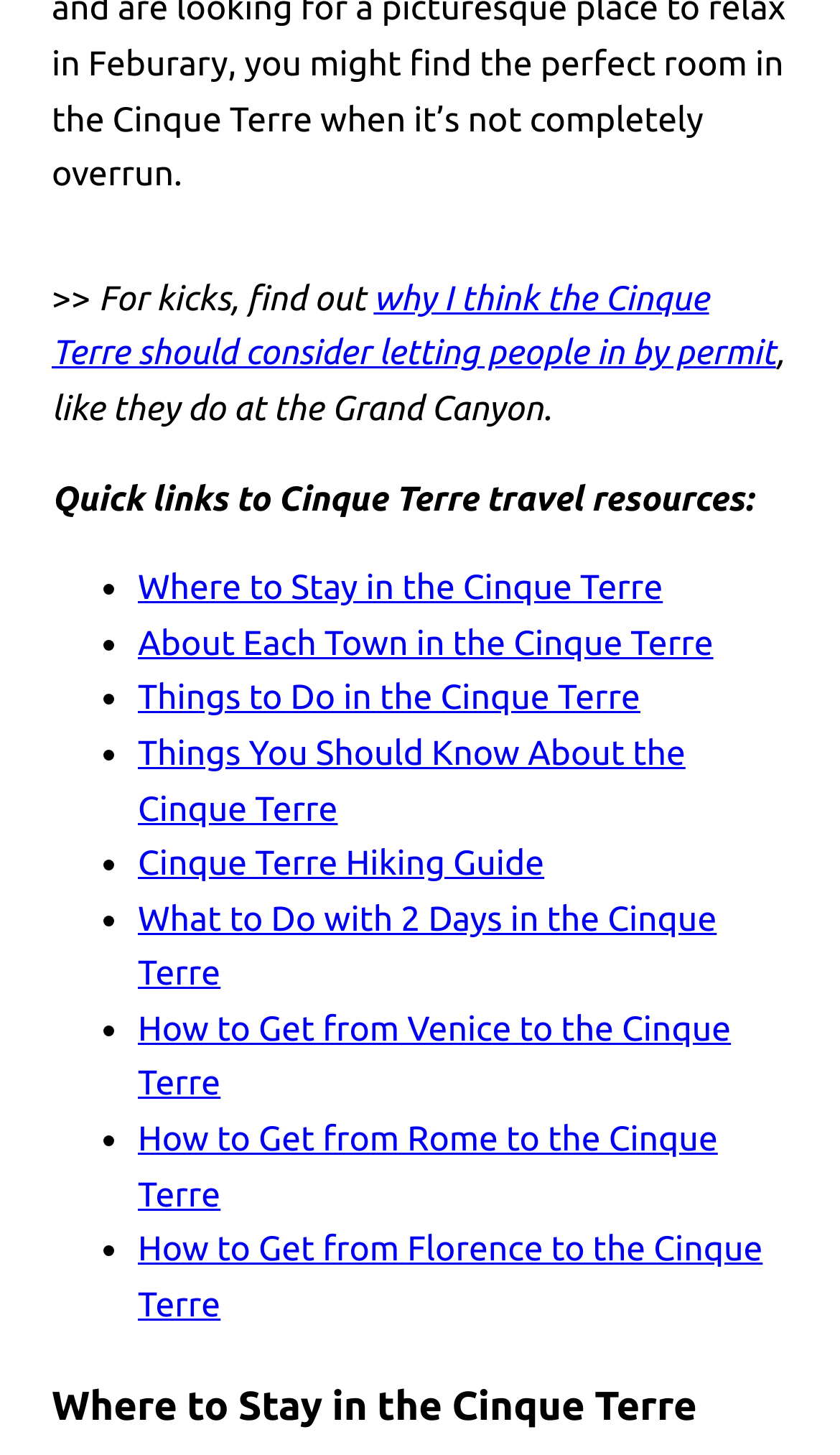Please identify the bounding box coordinates of the element's region that needs to be clicked to fulfill the following instruction: "Check 'How to Get from Venice to the Cinque Terre'". The bounding box coordinates should consist of four float numbers between 0 and 1, i.e., [left, top, right, bottom].

[0.164, 0.694, 0.87, 0.759]